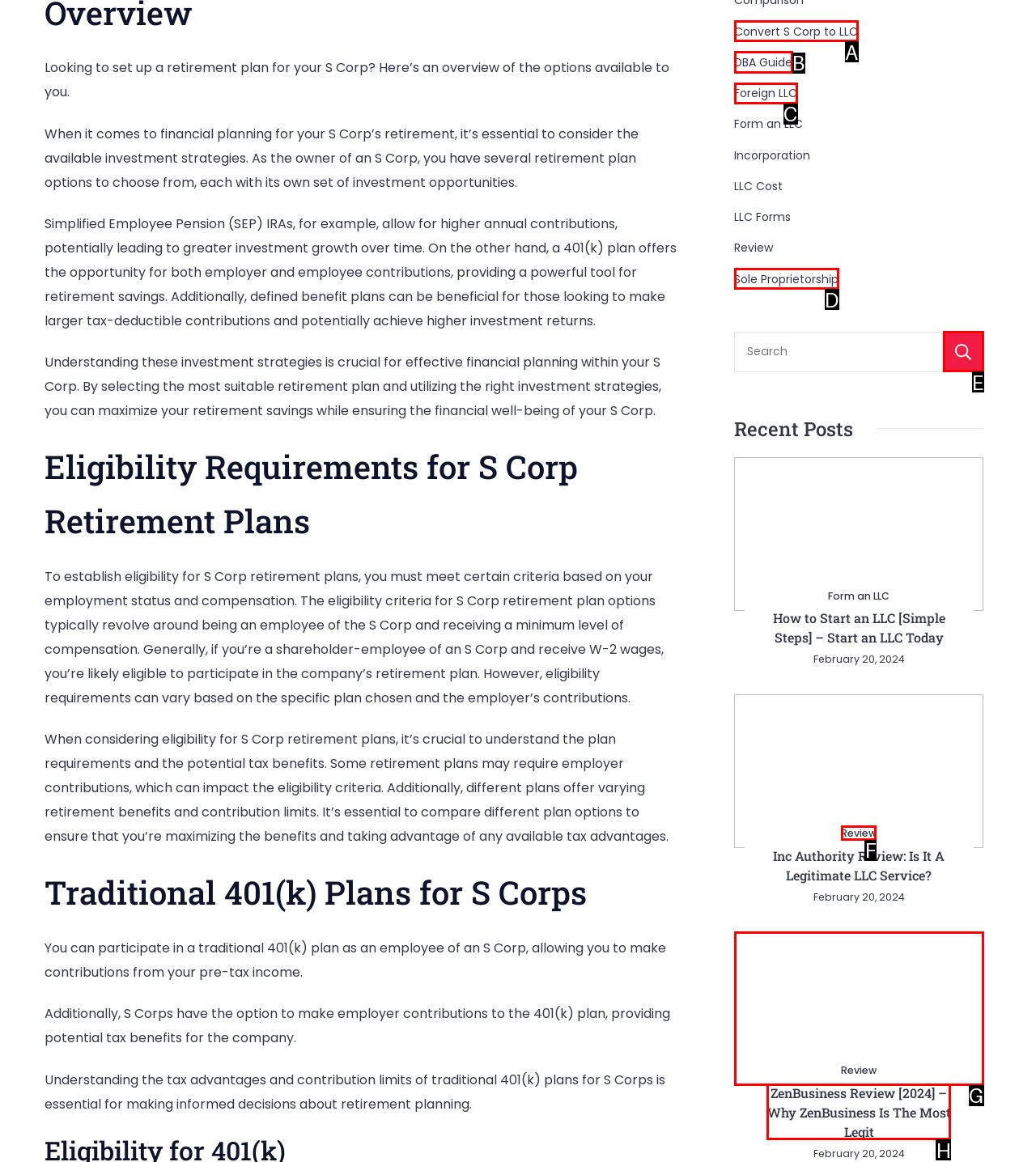Identify the correct UI element to click for the following task: Check the 'Review' of Inc Authority Choose the option's letter based on the given choices.

F